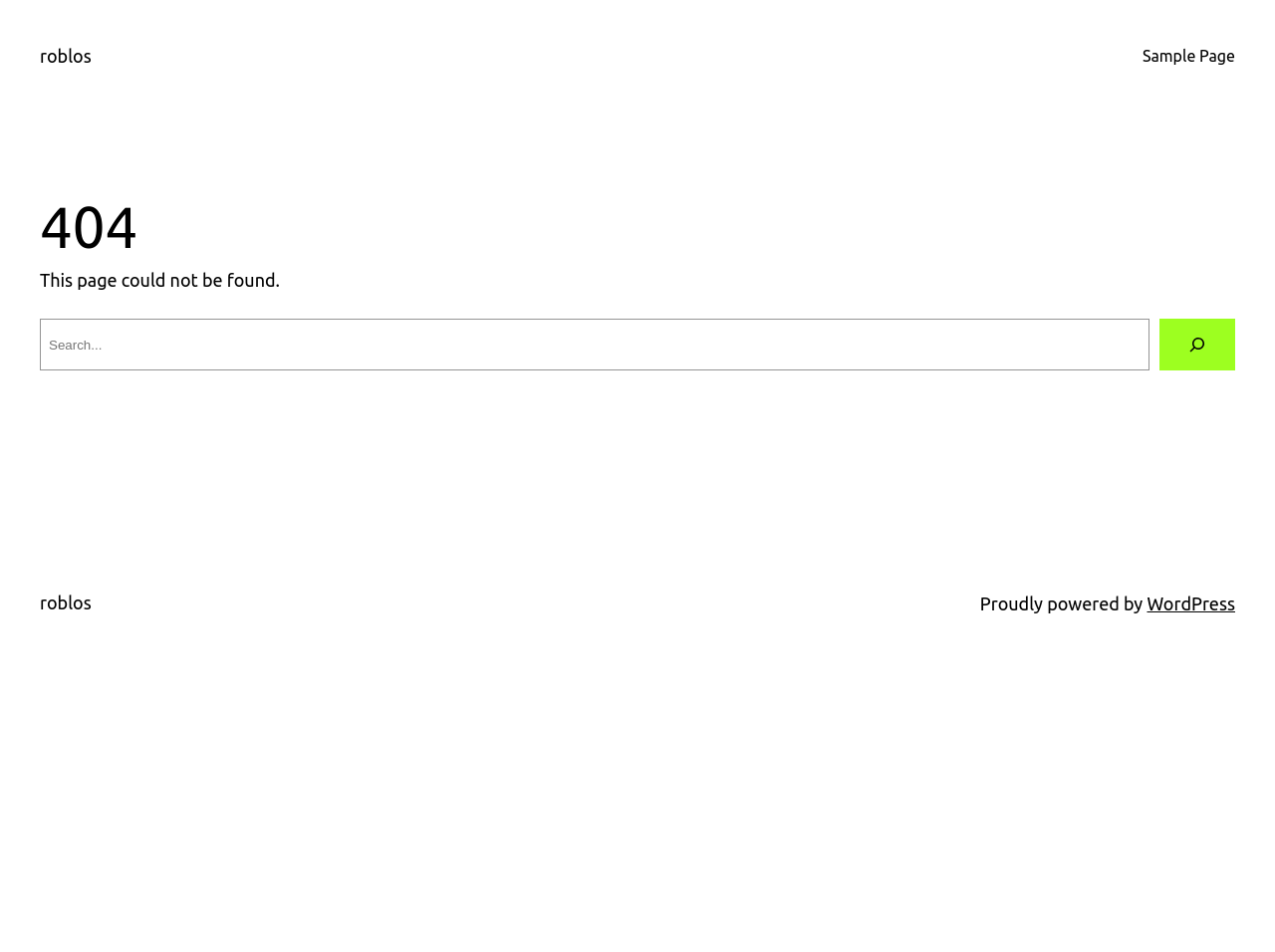Based on the provided description, "roblos", find the bounding box of the corresponding UI element in the screenshot.

[0.031, 0.623, 0.072, 0.644]